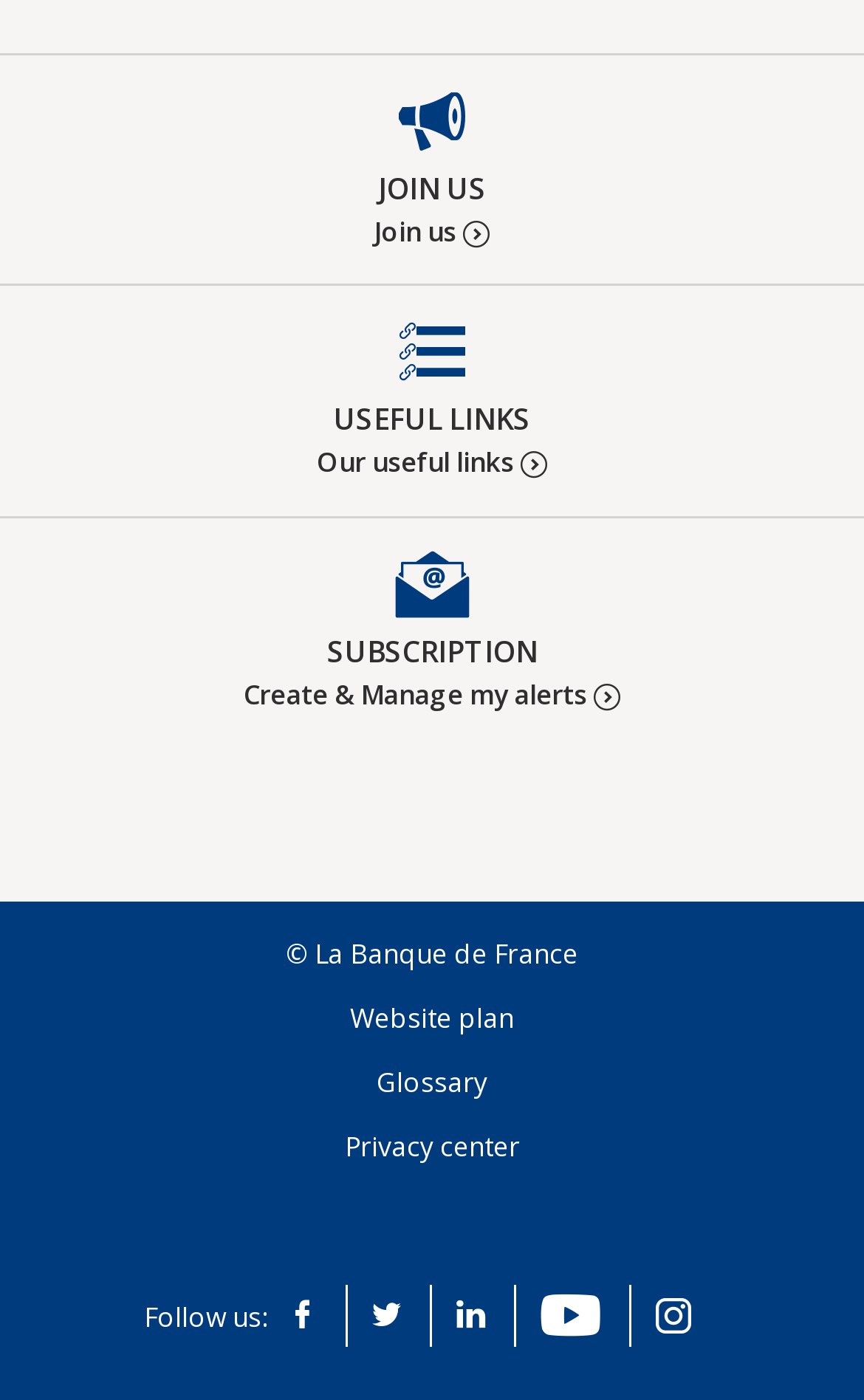Please provide a detailed answer to the question below based on the screenshot: 
How many social media links are there?

I counted the number of social media links at the bottom of the webpage, which are Facebook, Twitter, LinkedIn, YouTube, and Instagram. These links are represented by the link elements with OCR text ' Facebook', ' Twitter', ' LinkedIn', ' YouTube', and ' Instagram' respectively, and their bounding box coordinates indicate their vertical positions.